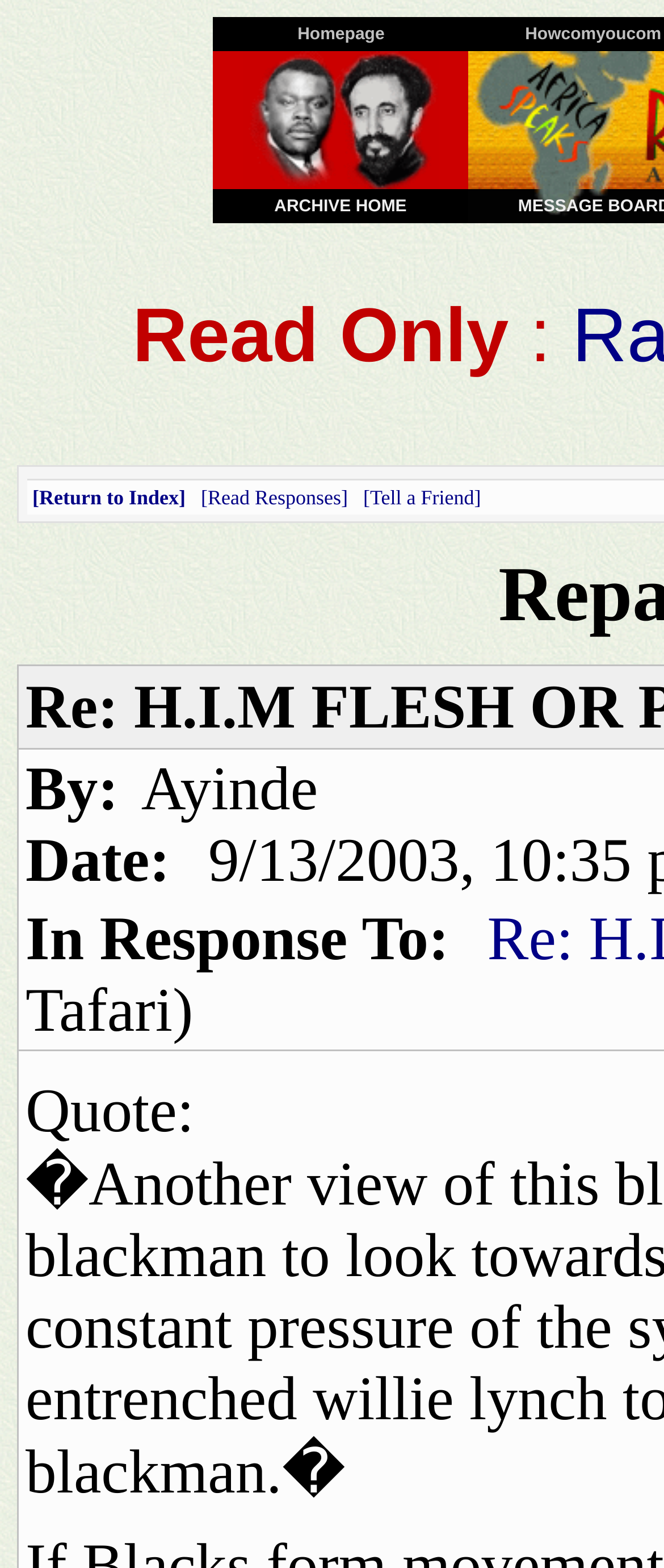Bounding box coordinates are specified in the format (top-left x, top-left y, bottom-right x, bottom-right y). All values are floating point numbers bounded between 0 and 1. Please provide the bounding box coordinate of the region this sentence describes: Howcomyoucom

[0.791, 0.011, 0.996, 0.028]